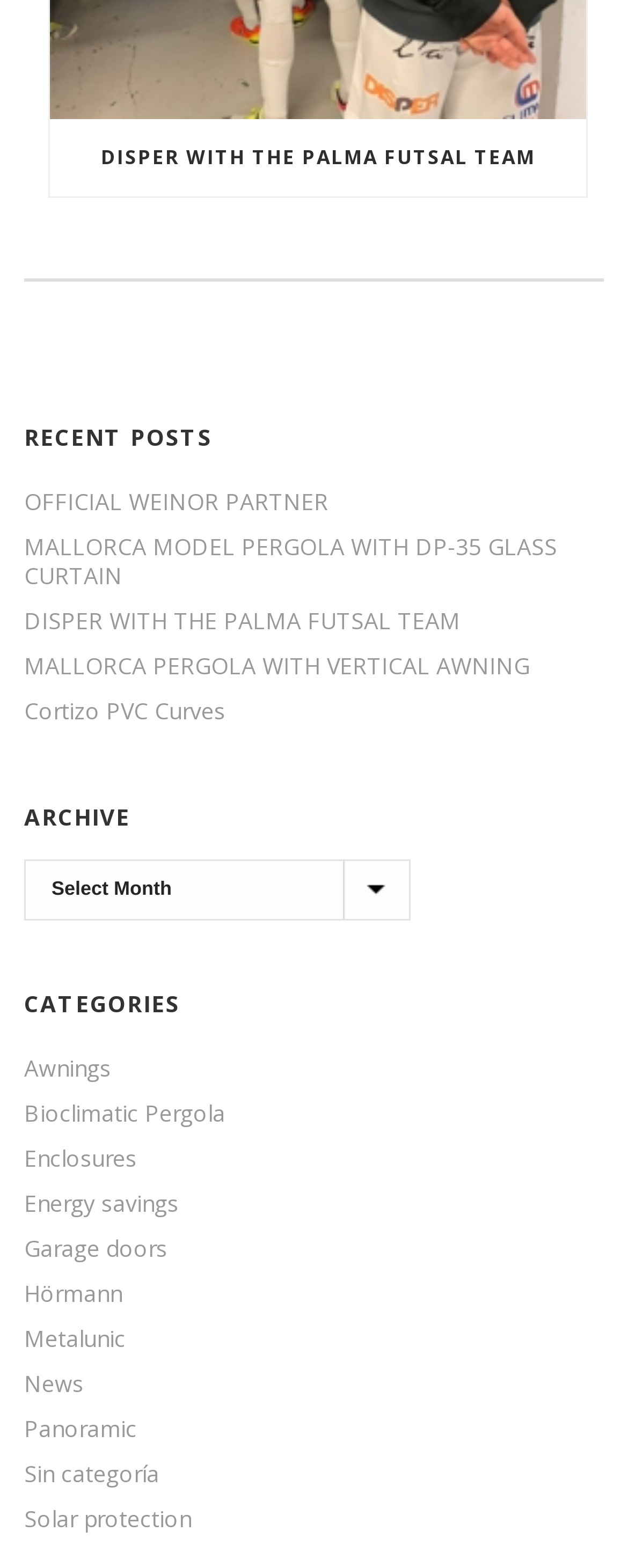What is the last link on the webpage?
Relying on the image, give a concise answer in one word or a brief phrase.

Solar protection